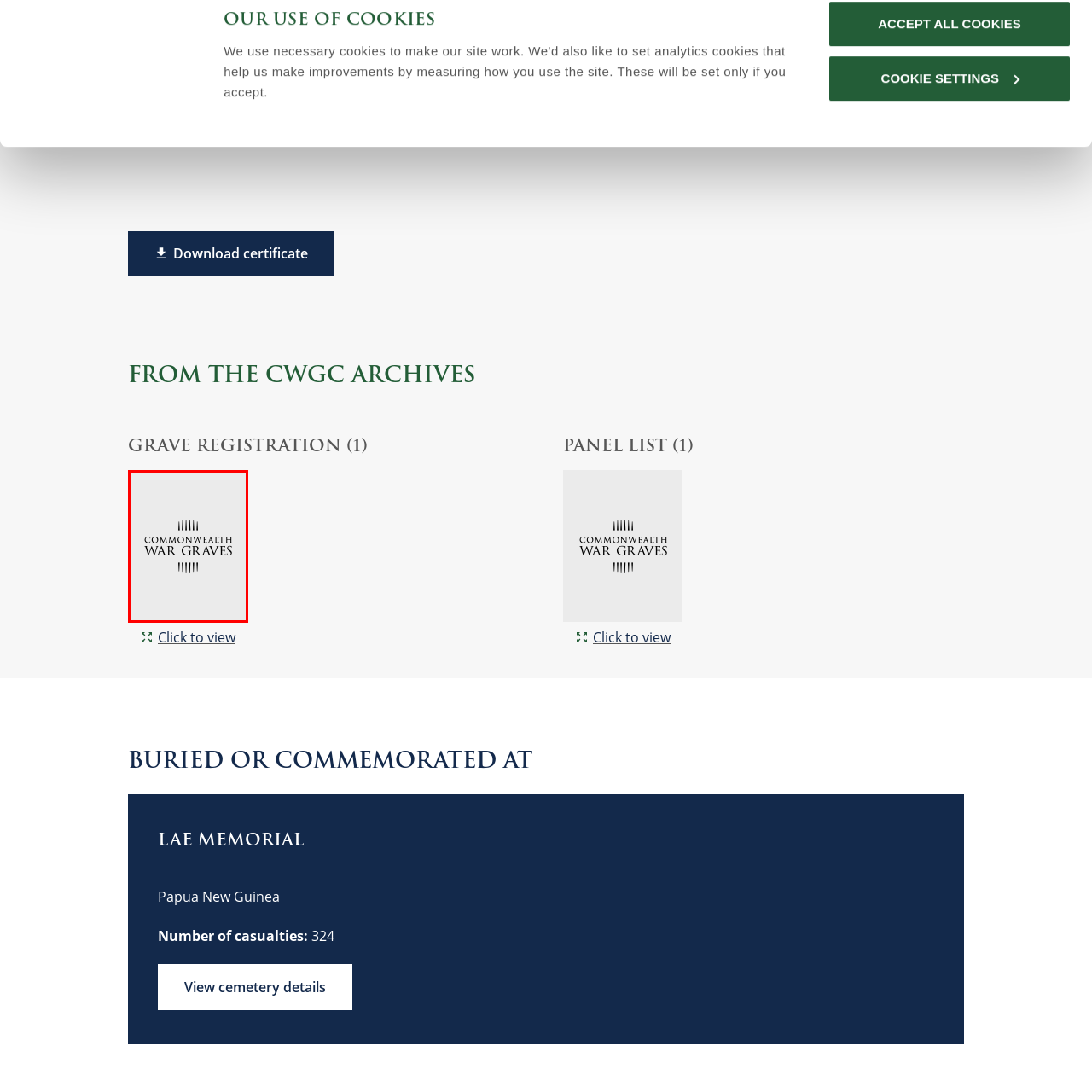Create a detailed narrative describing the image bounded by the red box.

The image displays an emblem or logo related to the Commonwealth War Graves Commission. The design features the words "COMMONWEALTH WAR GRAVES" prominently in an elegant, serif typeface. This logo serves as a symbol of remembrance, honoring those who have fallen during conflicts and are commemorated in various war grave sites. The graphic elements are simple yet poignant, reflecting the solemnity and respect associated with the organization's mission to maintain the memory of those who served. The image is part of a section dedicated to grave registration documents, likely aimed at providing access and information regarding the graves of fallen soldiers.